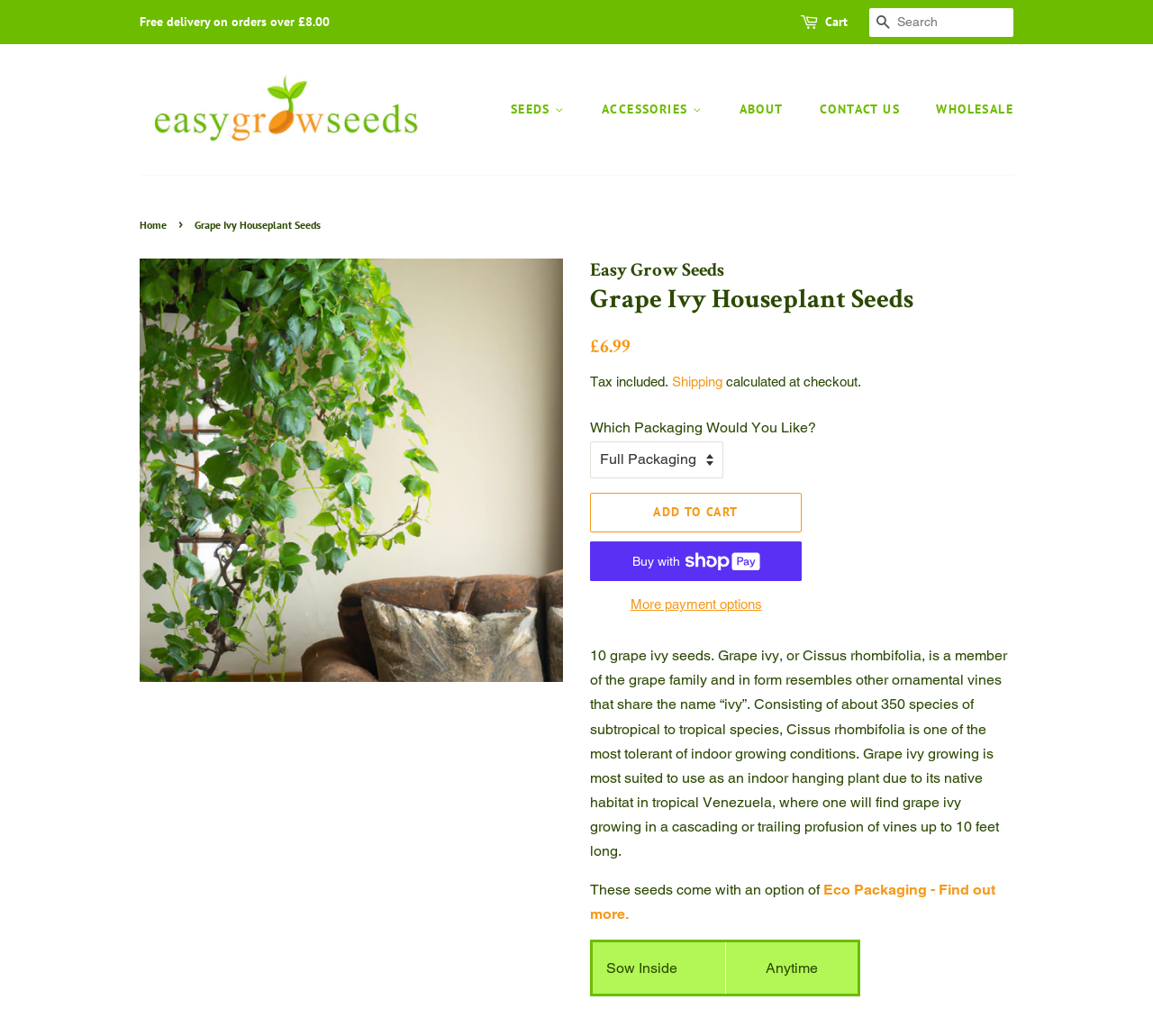What is the regular price of the Grape Ivy Houseplant Seeds?
Based on the image, give a one-word or short phrase answer.

£6.99